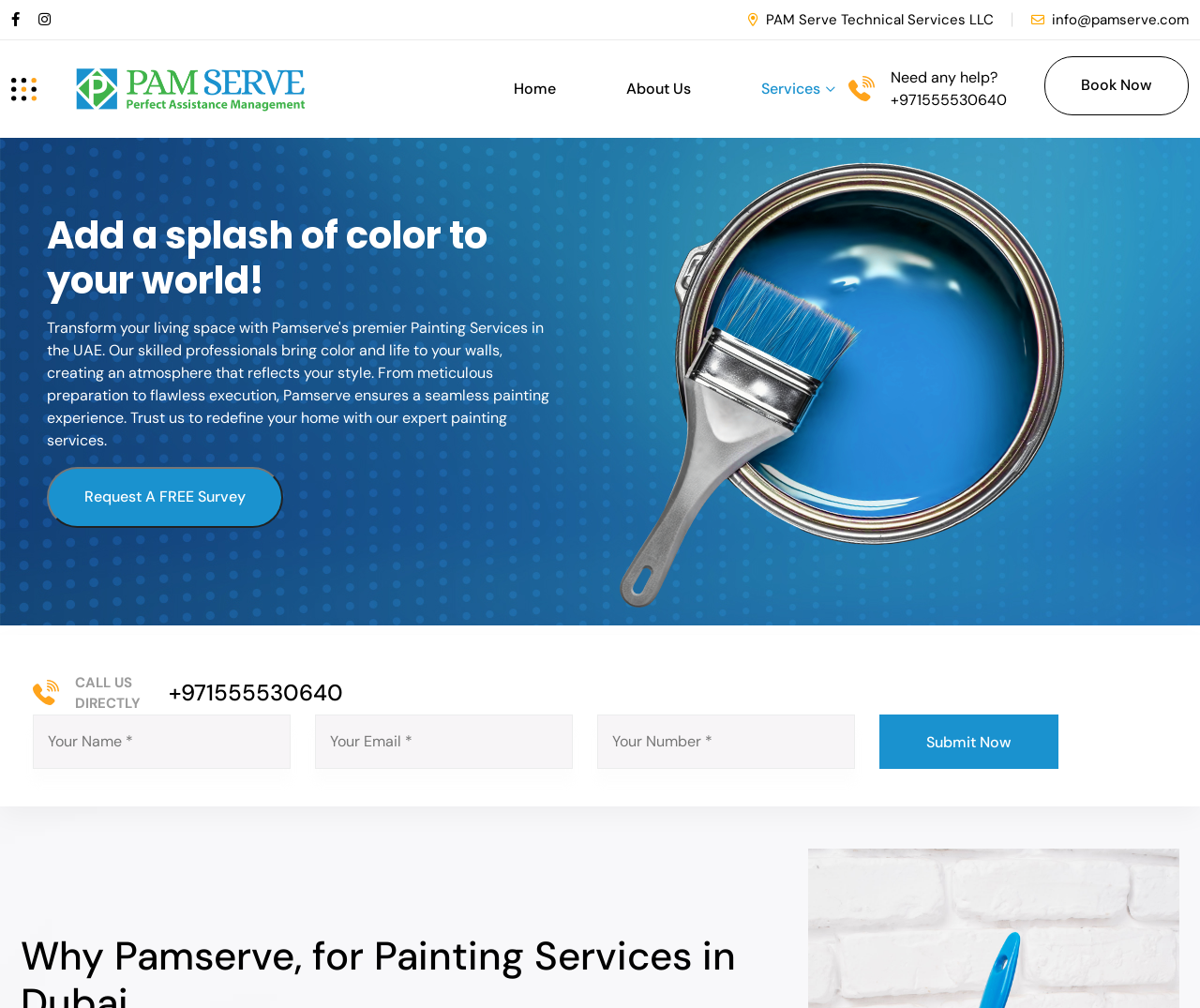Determine the coordinates of the bounding box for the clickable area needed to execute this instruction: "Click the 'Home' link".

[0.428, 0.068, 0.463, 0.109]